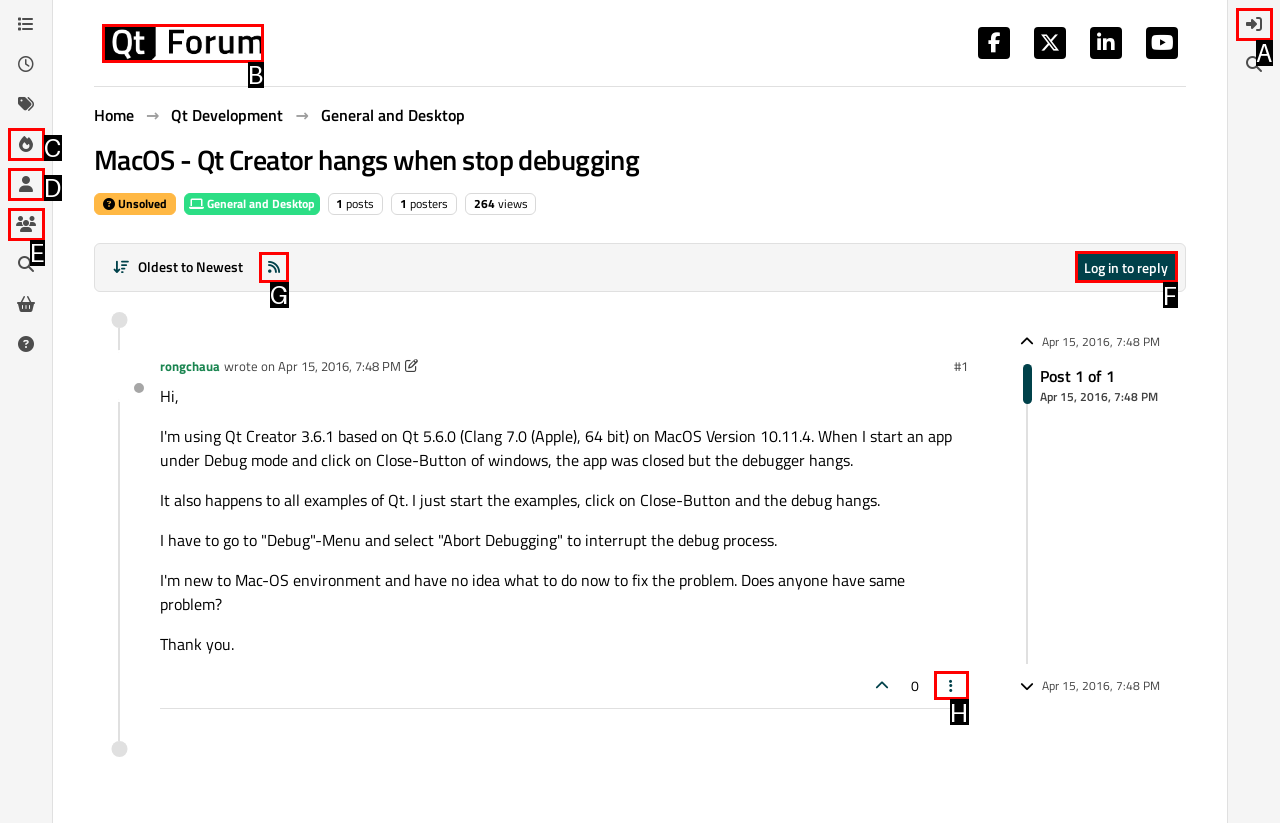Determine which HTML element to click for this task: Click on the 'RSS Feed' link Provide the letter of the selected choice.

G